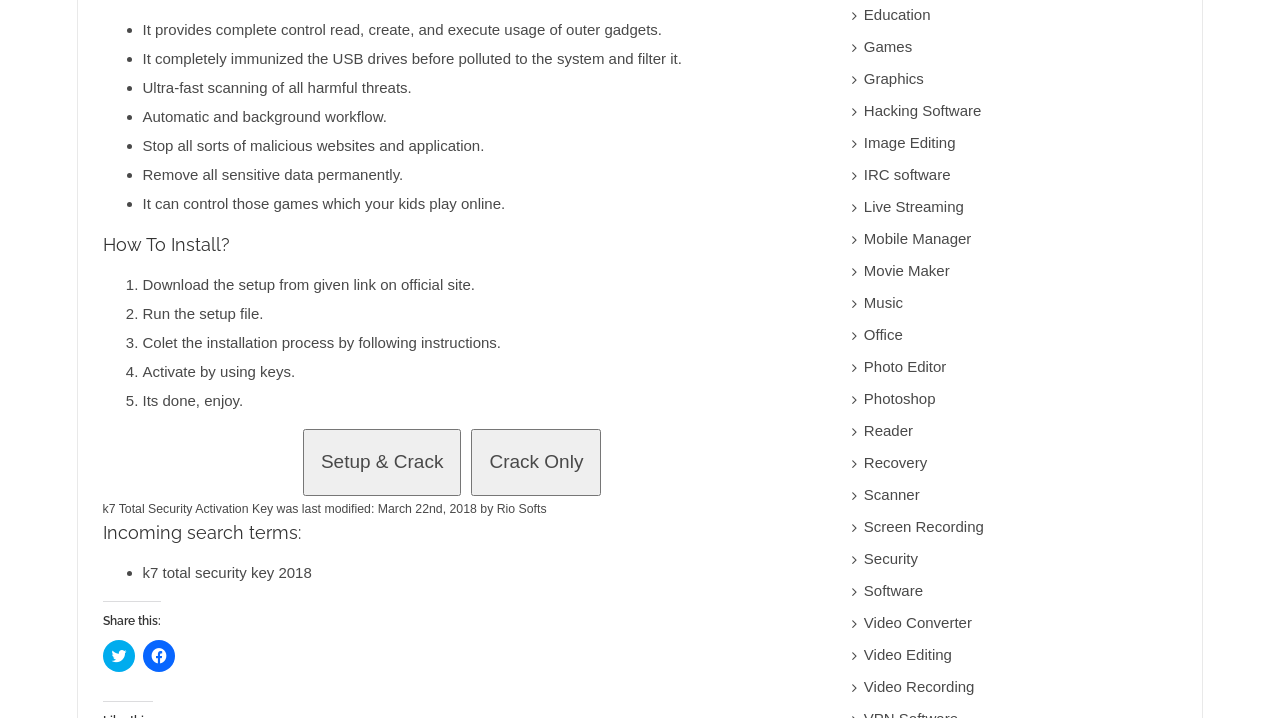What is the name of the software being described?
Using the image as a reference, give an elaborate response to the question.

The webpage provides features and installation instructions for a software, which is referred to as K7 Total Security, suggesting that the name of the software being described is K7 Total Security.